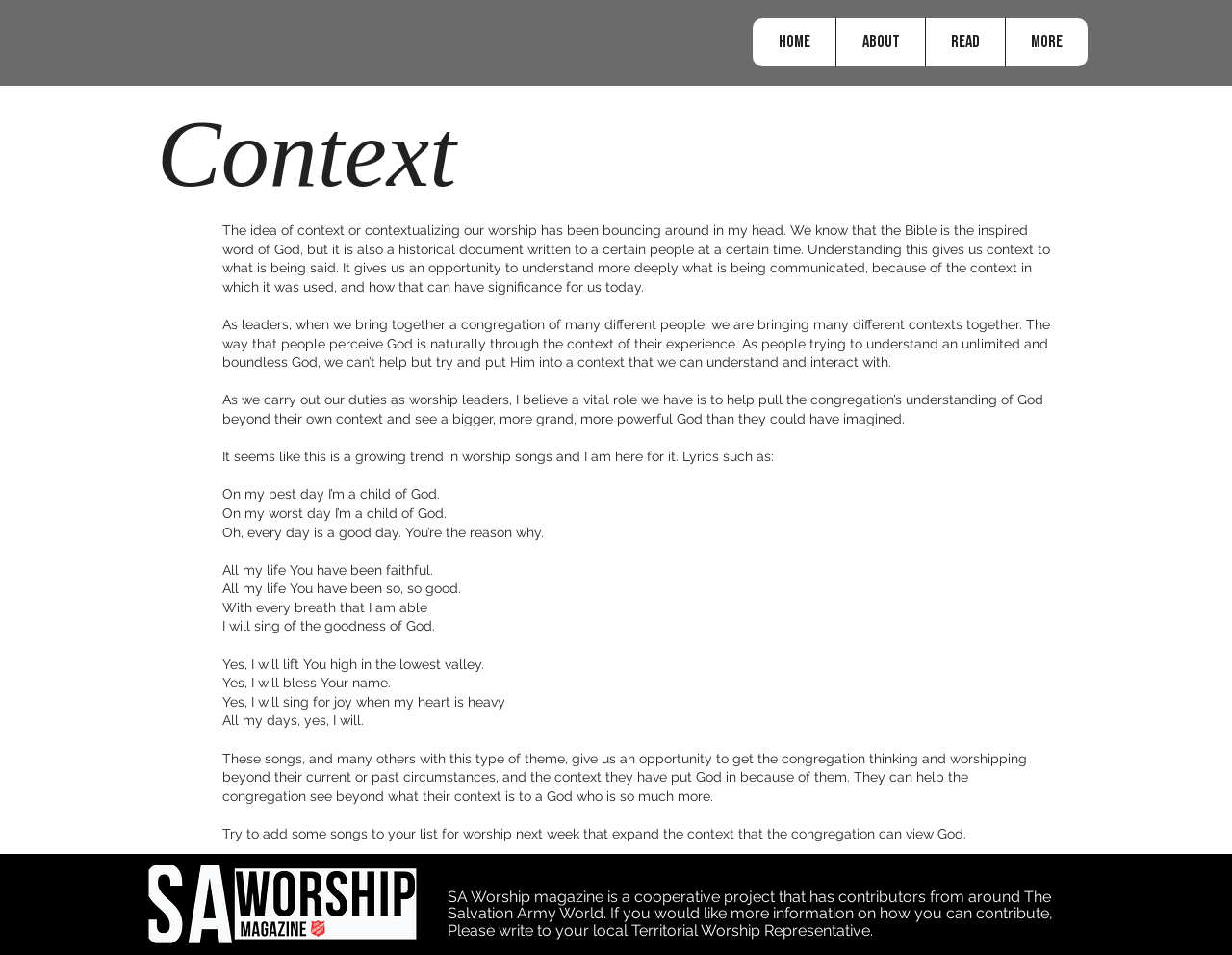Generate a comprehensive description of the contents of the webpage.

The webpage is about the concept of context in worship, specifically in the context of The Salvation Army. At the top, there is a navigation bar with links to "HOME", "About", "READ", and "More". Below the navigation bar, there is a main section with a heading "Context" in a prominent position. 

The main content of the page is a series of paragraphs discussing the importance of understanding the context of the Bible and how it can help deepen our understanding of God. The text explains that as leaders, we bring together people from different contexts and that our perception of God is naturally influenced by our experiences. The author believes that worship leaders have a vital role in helping the congregation to see beyond their own context and understand a more grand and powerful God.

The page also includes a section with lyrics from worship songs that emphasize the idea of seeing God beyond our current circumstances. These songs are presented as examples of how worship leaders can help the congregation to expand their understanding of God.

At the bottom of the page, there is an image of the SA Worship magazine header, and a heading that describes the magazine as a cooperative project with contributors from around The Salvation Army World. The heading also provides information on how to contribute to the magazine.